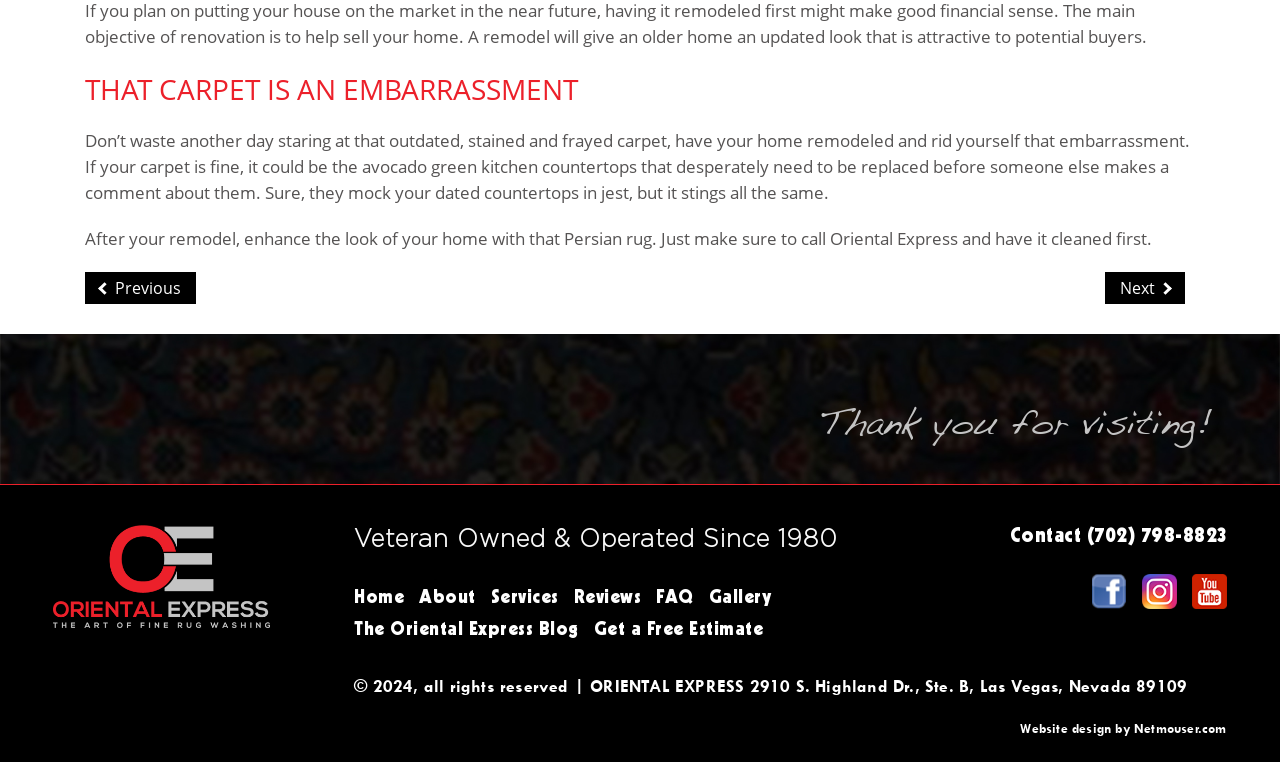Please provide a brief answer to the question using only one word or phrase: 
What is the business type of Oriental Express?

Veteran Owned & Operated